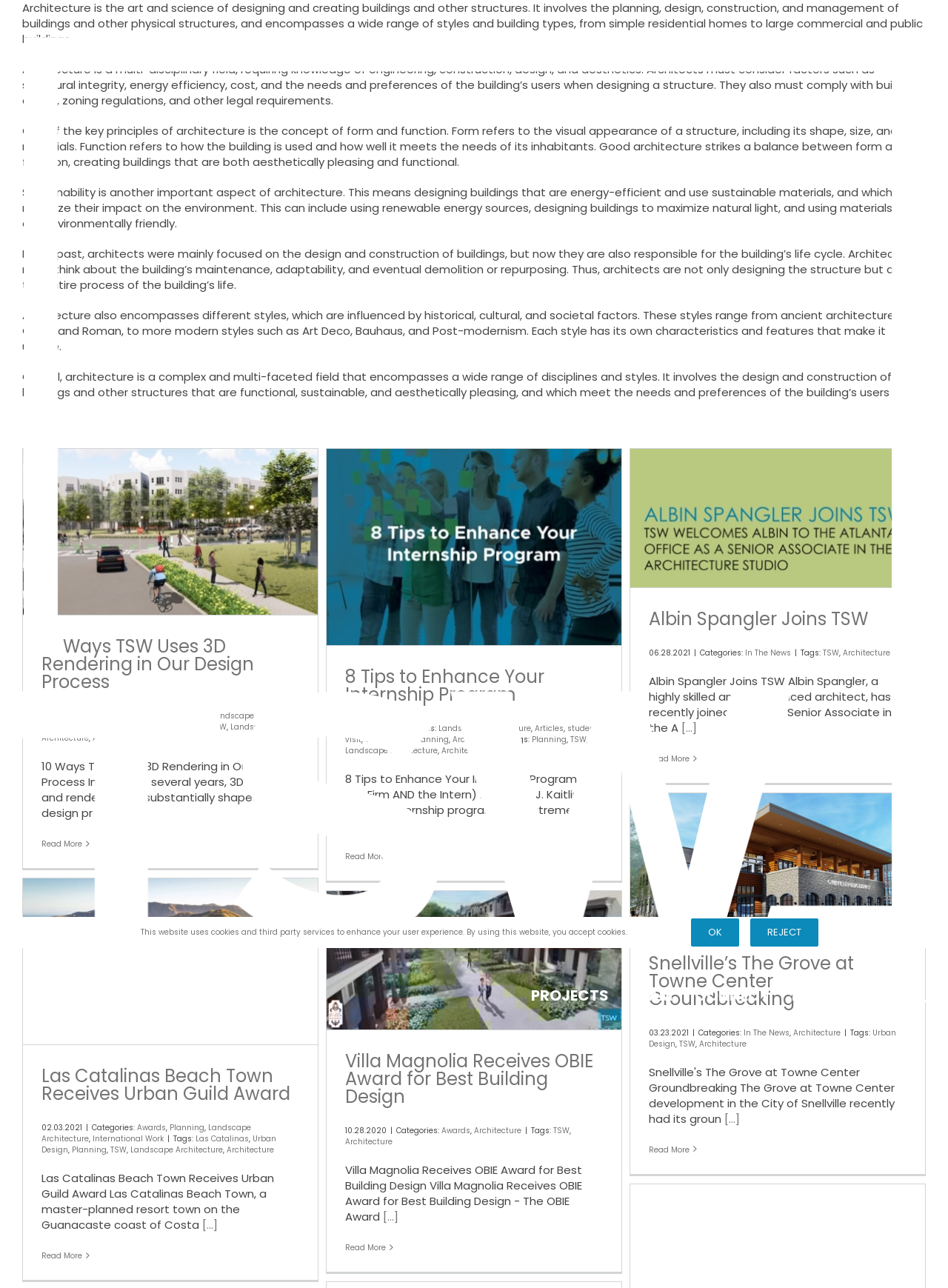What is the purpose of 3D modeling and rendering in design process?
Please provide a detailed and comprehensive answer to the question.

Based on the article '10 Ways TSW Uses 3D Rendering in Our Design Process', 3D modeling and rendering has substantially shaped the design process in the past several years, indicating its importance in the field of architecture and design.